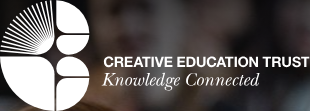Using details from the image, please answer the following question comprehensively:
What is the background of the image?

The background is subtly blurred, suggesting a dynamic and engaging environment, which aligns with the trust's focus on creating vibrant learning communities.